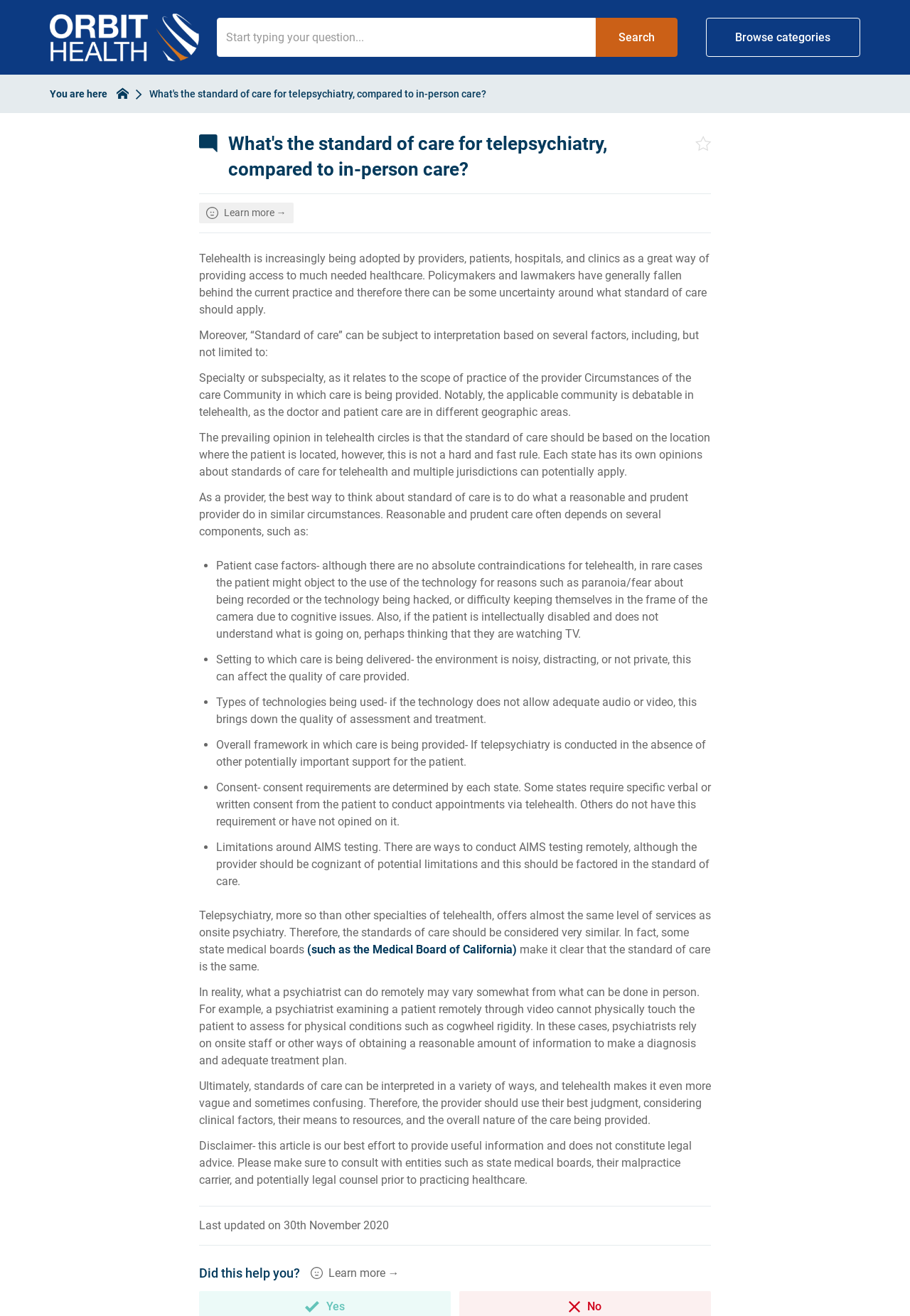Provide a thorough description of this webpage.

This webpage is an informative article about the standard of care for telepsychiatry compared to in-person care. At the top, there is a logo for "Ultimate Guide to Telepsychiatry by Orbit Health" on the left, accompanied by a search bar and two buttons, "Search" and "Browse categories", on the right. Below the logo, there are several links to different categories, including "Community Mental Health", "Correctional Care", and "COVID-19 Coronavirus", among others.

The main content of the article is divided into several sections. The first section has a heading that asks the question "What's the standard of care for telepsychiatry, compared to in-person care?" and is followed by a brief introduction to the topic. There is a button to favorite the article on the right side of the heading.

The next section discusses the uncertainty around the standard of care for telepsychiatry and the factors that influence it. This section is divided into several paragraphs of text, with some bullet points listing the components of reasonable and prudent care.

The article continues to discuss the standard of care for telepsychiatry, including the importance of considering the patient's location, the provider's scope of practice, and the circumstances of care. There are several paragraphs of text, with some links to external sources, such as the Medical Board of California.

Towards the end of the article, there is a disclaimer stating that the article does not constitute legal advice, followed by a section with the last updated date and a call-to-action asking if the article was helpful. Finally, there is a link to learn more about the topic.